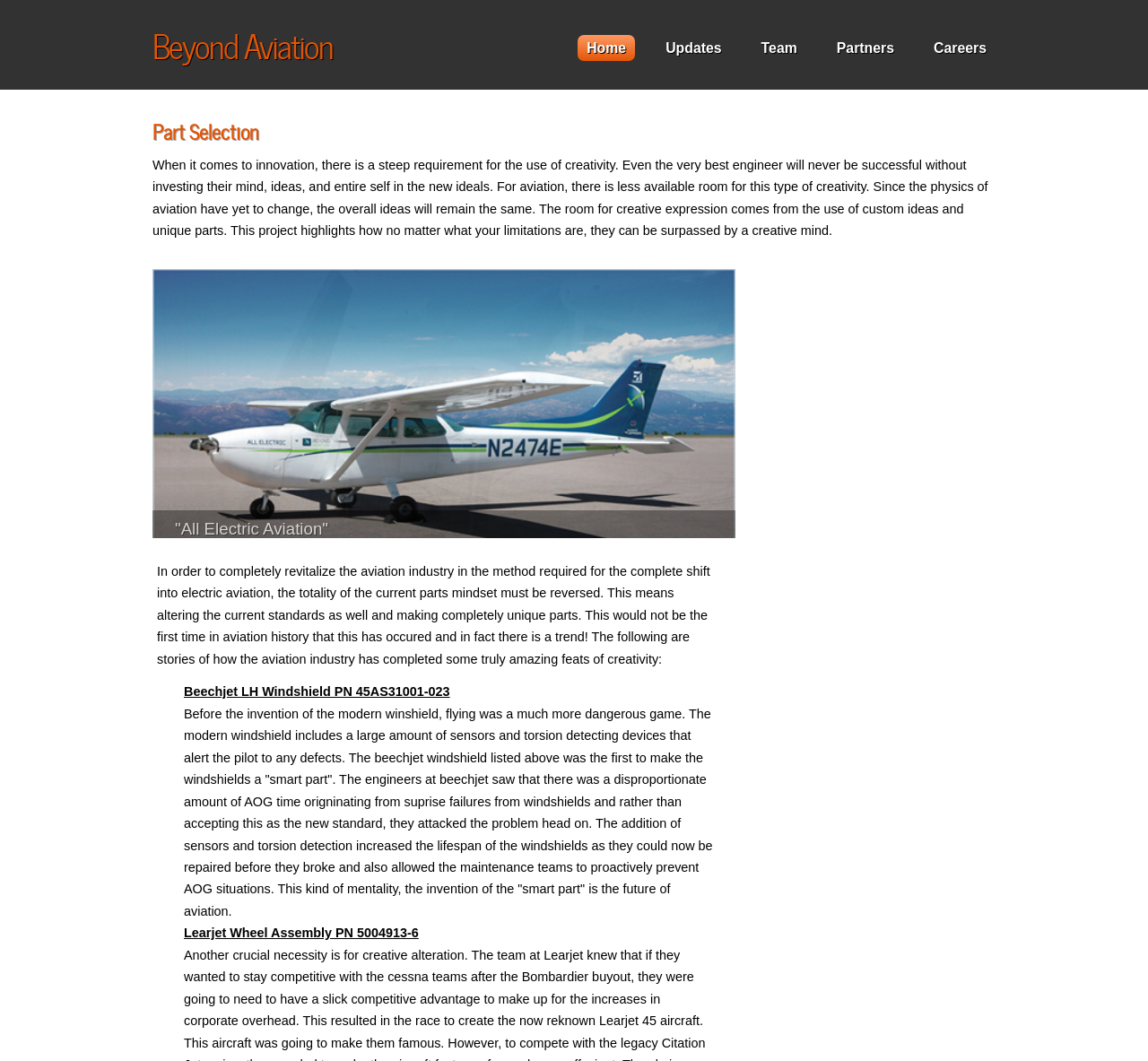What is the trend in aviation history mentioned on the webpage?
Use the information from the image to give a detailed answer to the question.

The trend in aviation history mentioned on the webpage is that the aviation industry has completed some truly amazing feats of creativity by reversing the current parts mindset, and this project aims to continue this trend by altering the current standards and making completely unique parts.